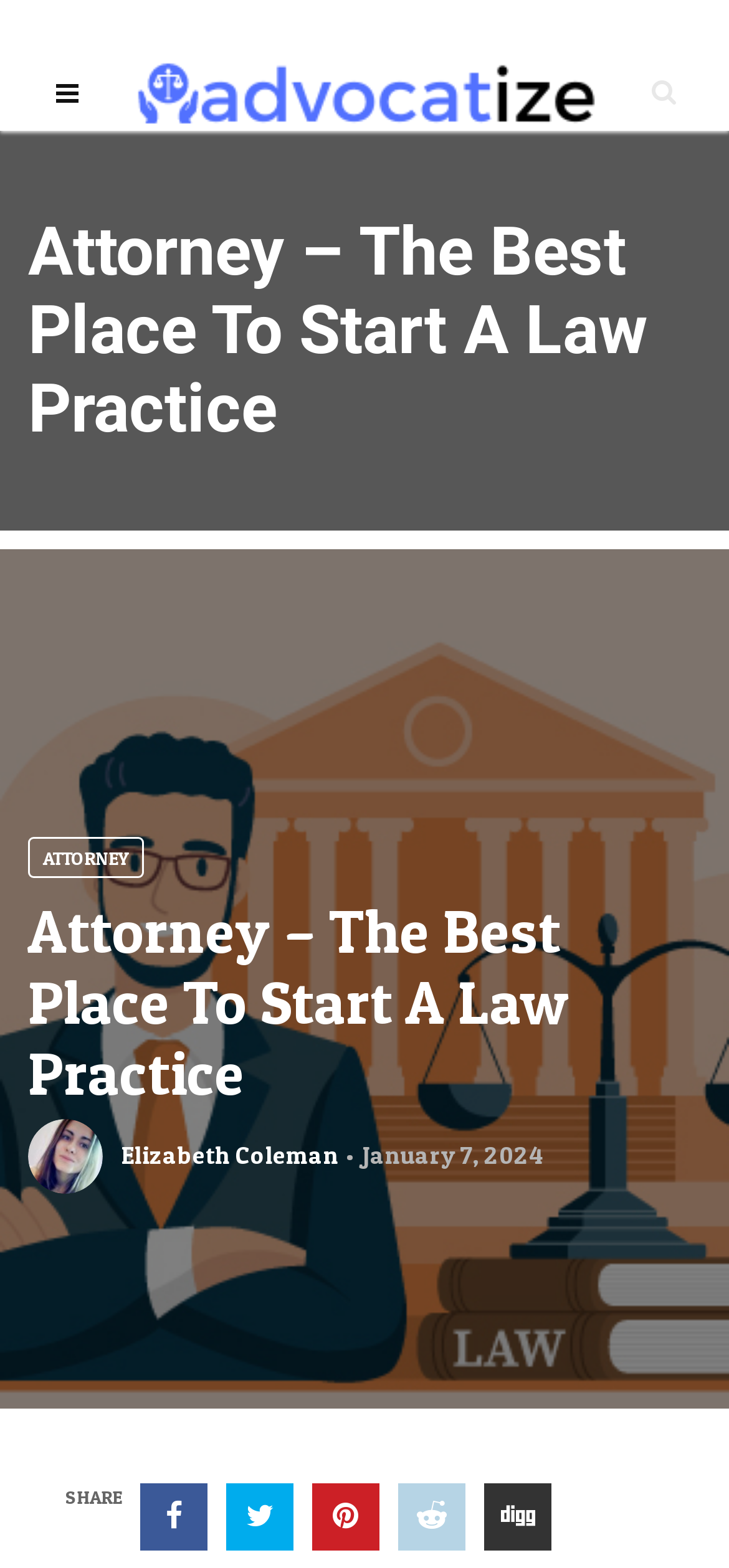What is the category of the webpage?
Please respond to the question with a detailed and thorough explanation.

I inferred the category of the webpage by looking at the heading 'Attorney – The Best Place To Start A Law Practice' which suggests that the webpage is about law practice.